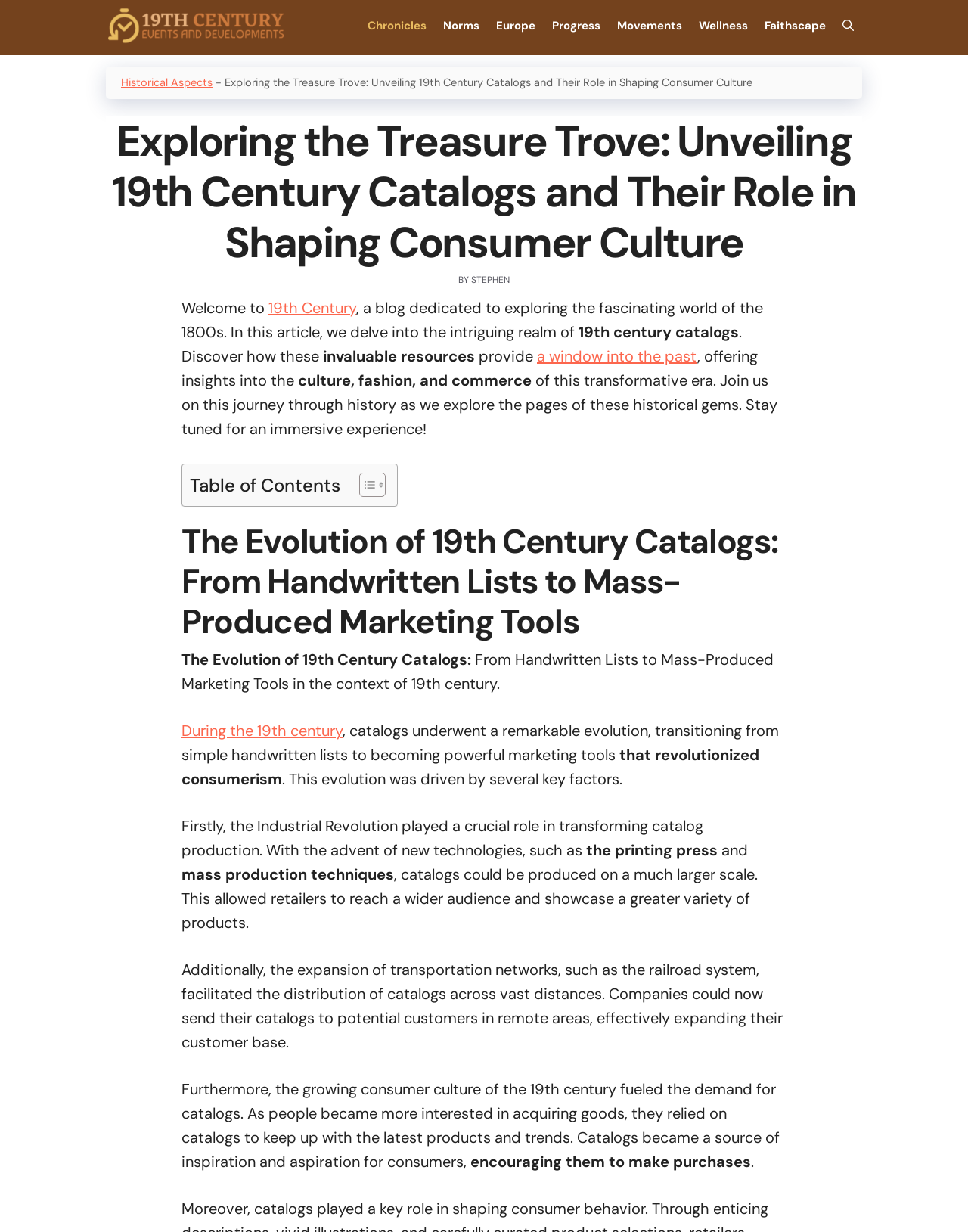What is the author's name of the article?
From the details in the image, answer the question comprehensively.

The author's name is mentioned in the webpage content, specifically in the section 'Exploring the Treasure Trove: Unveiling 19th Century Catalogs and Their Role in Shaping Consumer Culture' where it says 'BY STEPHEN'.